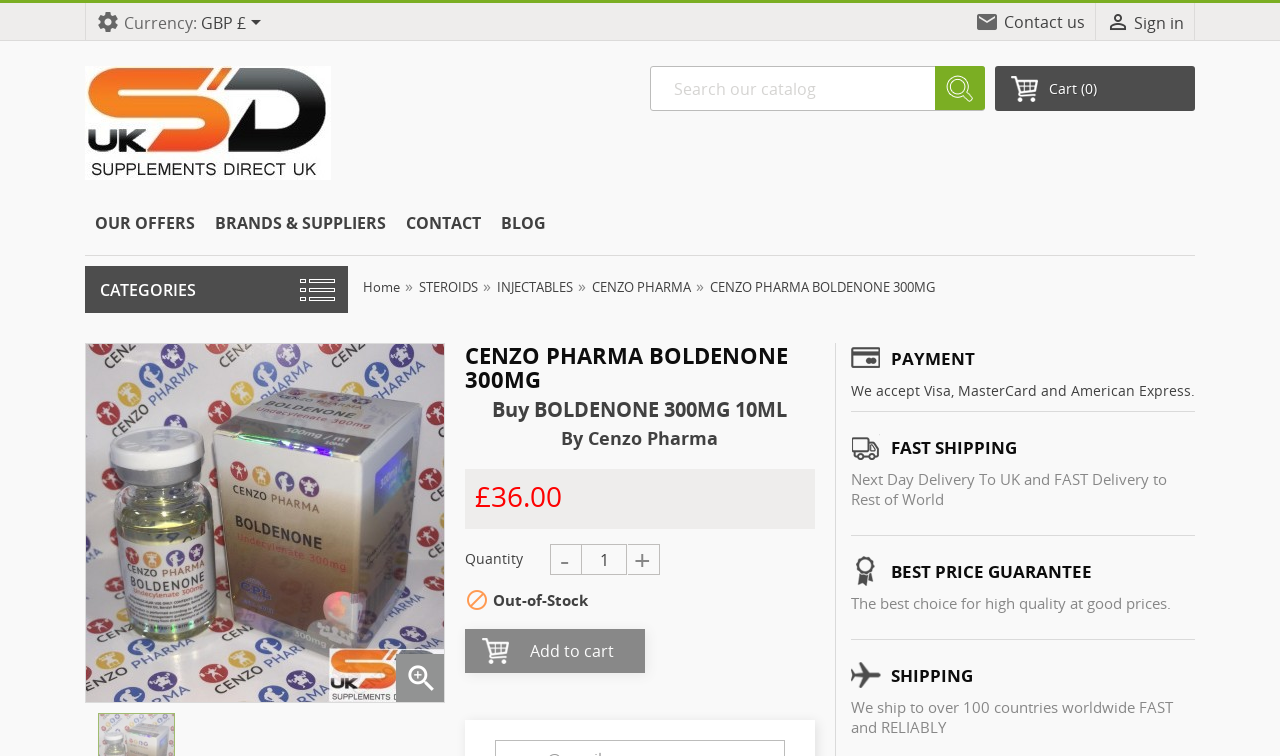Use a single word or phrase to answer the question:
What is the currency used on this website?

GBP £